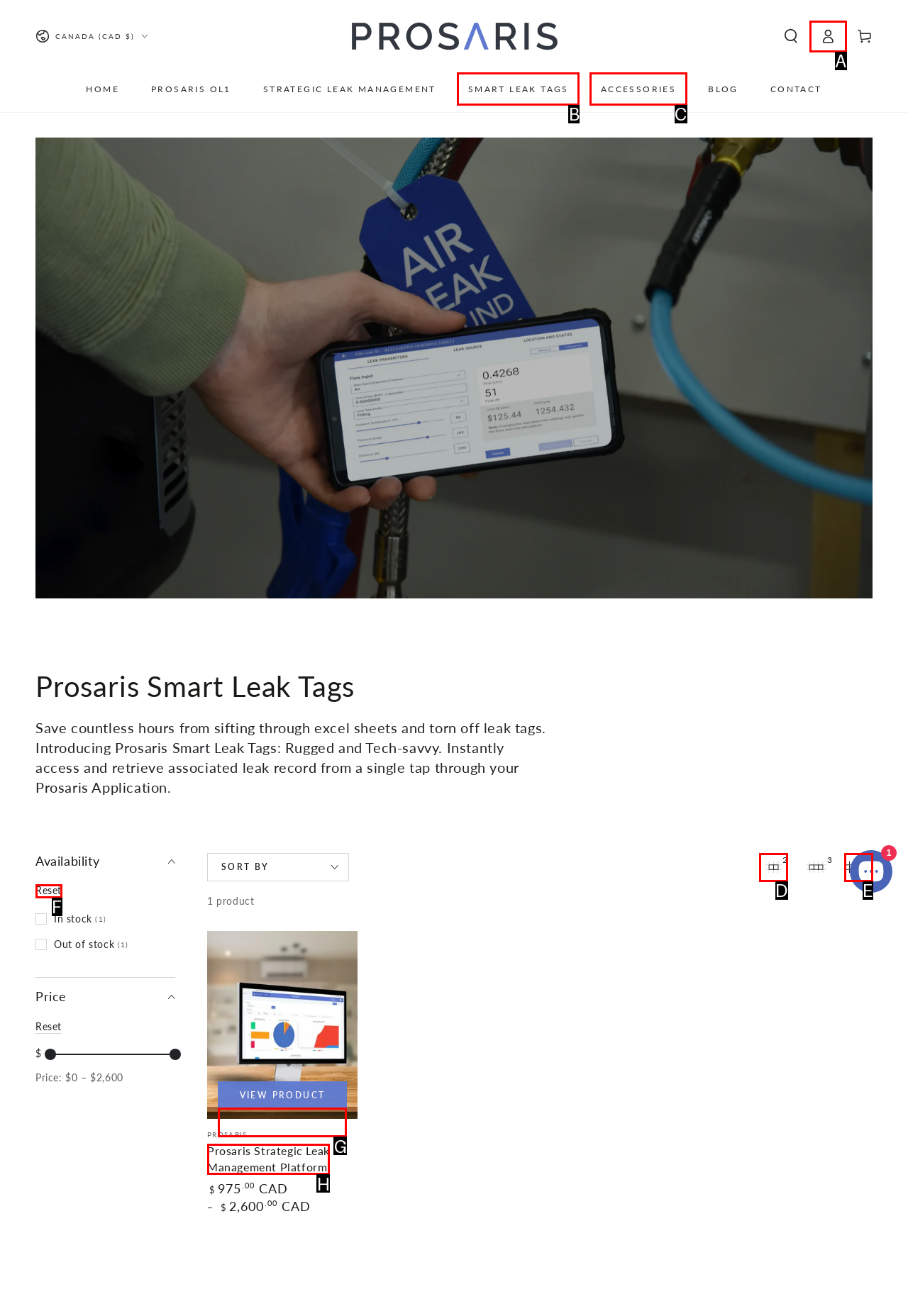Determine which option should be clicked to carry out this task: View product
State the letter of the correct choice from the provided options.

G